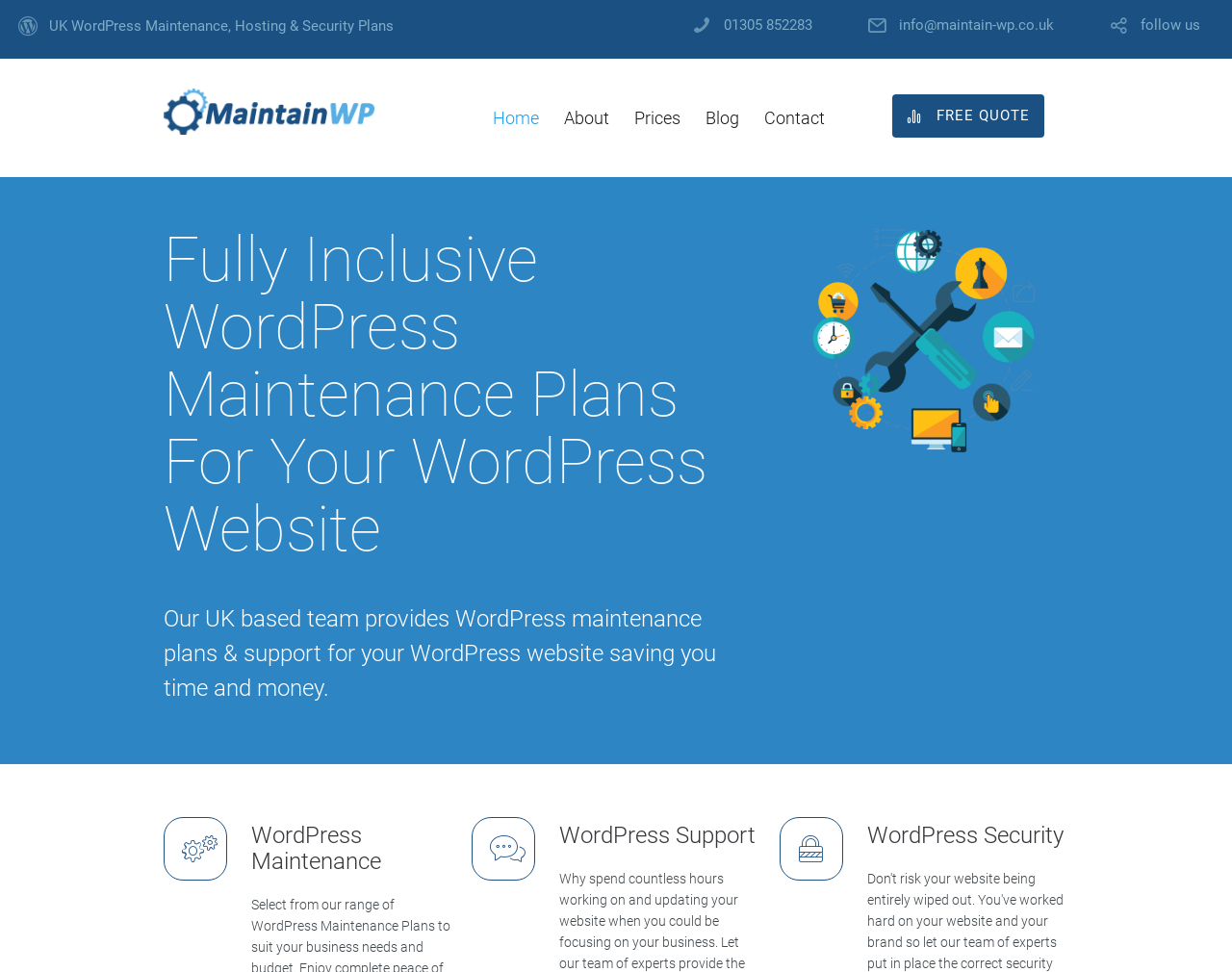What is the purpose of the 'FREE QUOTE' button?
Please provide a detailed and thorough answer to the question.

I found a button with the text 'FREE QUOTE' on the webpage, which is likely a call-to-action button for users to get a free quote for the company's services.